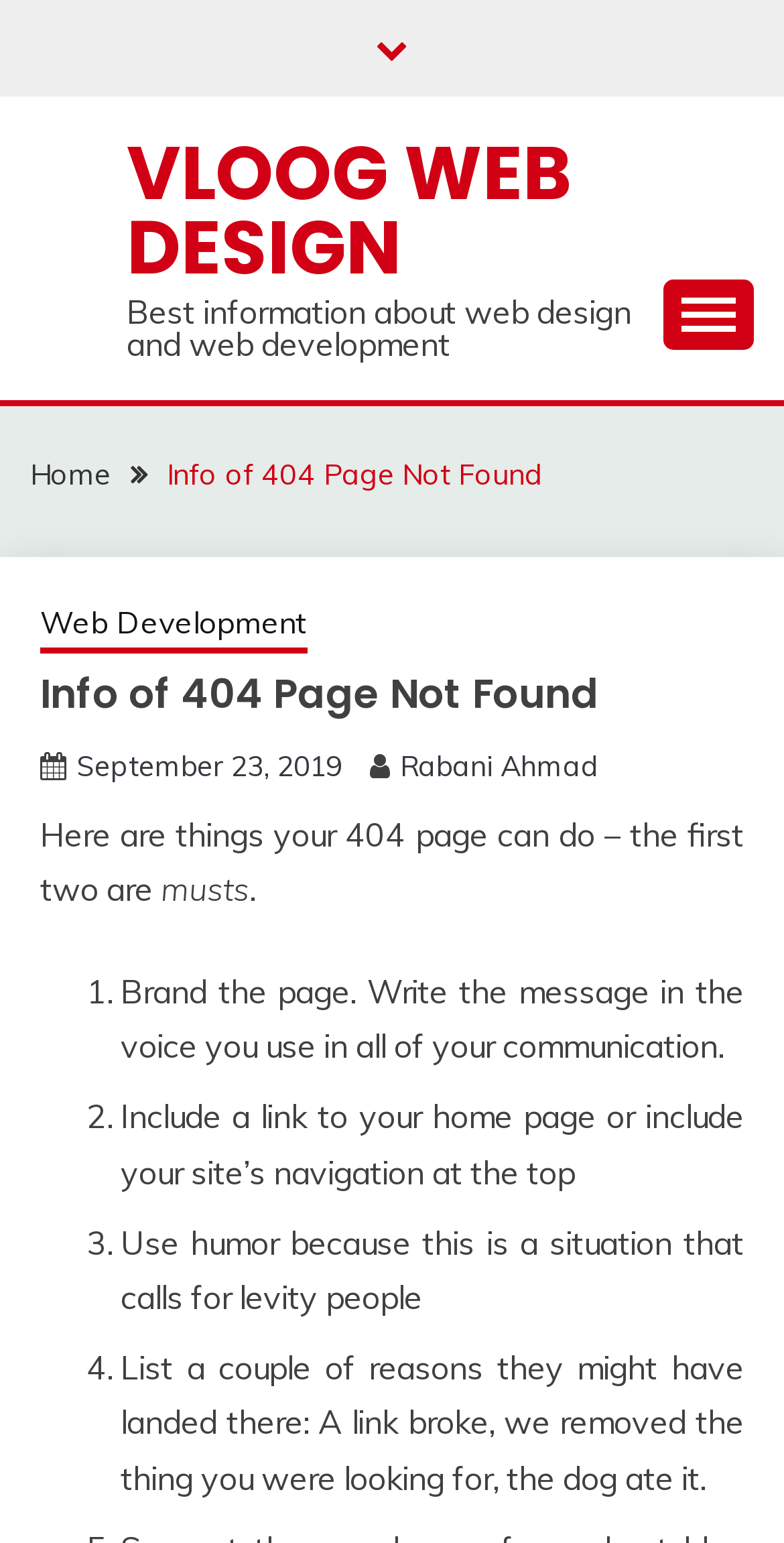Determine the bounding box coordinates of the region to click in order to accomplish the following instruction: "Click the VLOOG WEB DESIGN link". Provide the coordinates as four float numbers between 0 and 1, specifically [left, top, right, bottom].

[0.162, 0.078, 0.728, 0.194]